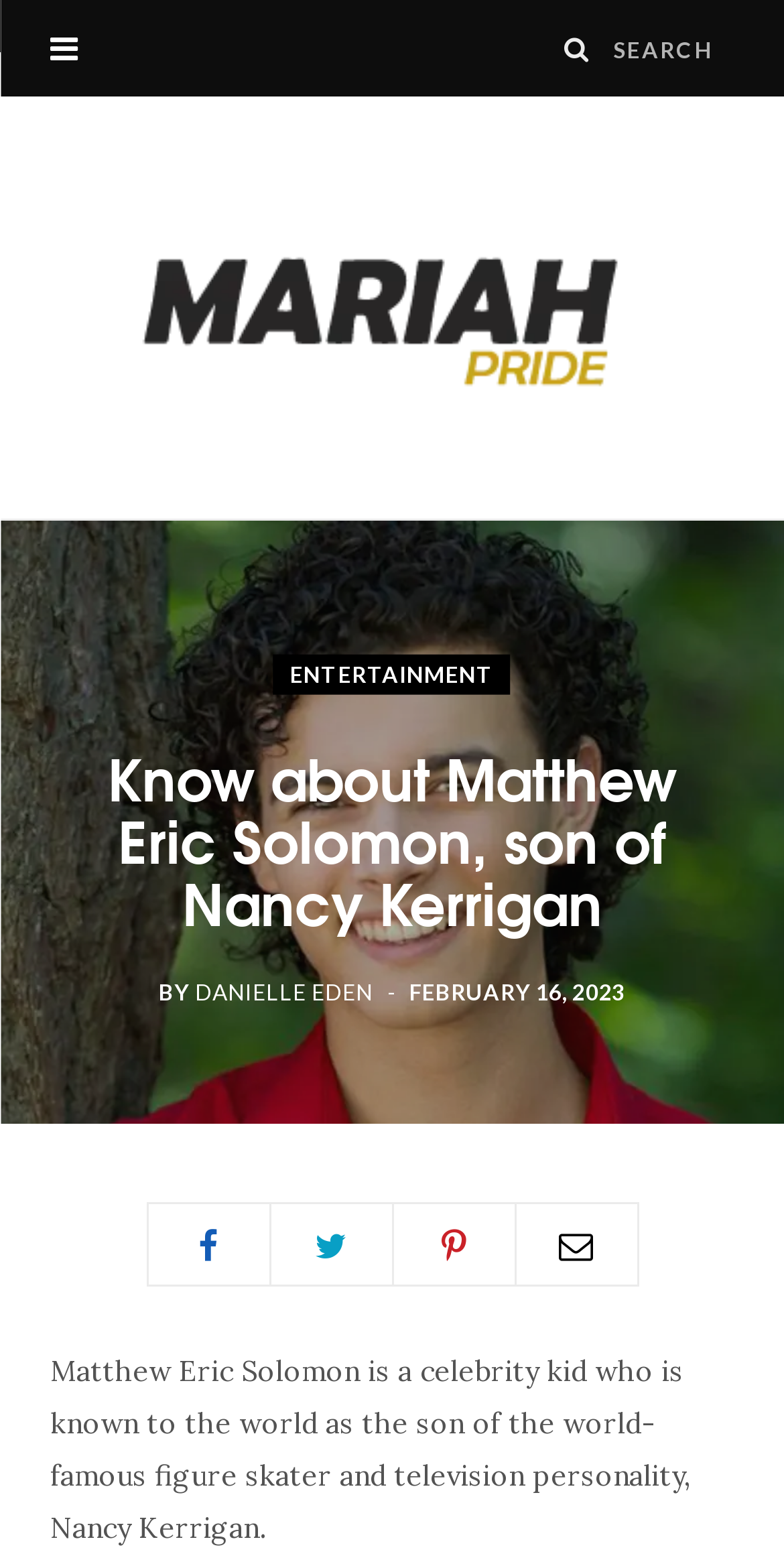Who is the author of this article?
Using the information from the image, answer the question thoroughly.

I found the author's name by looking at the text 'BY' which is followed by the author's name 'DANIELLE EDEN'.